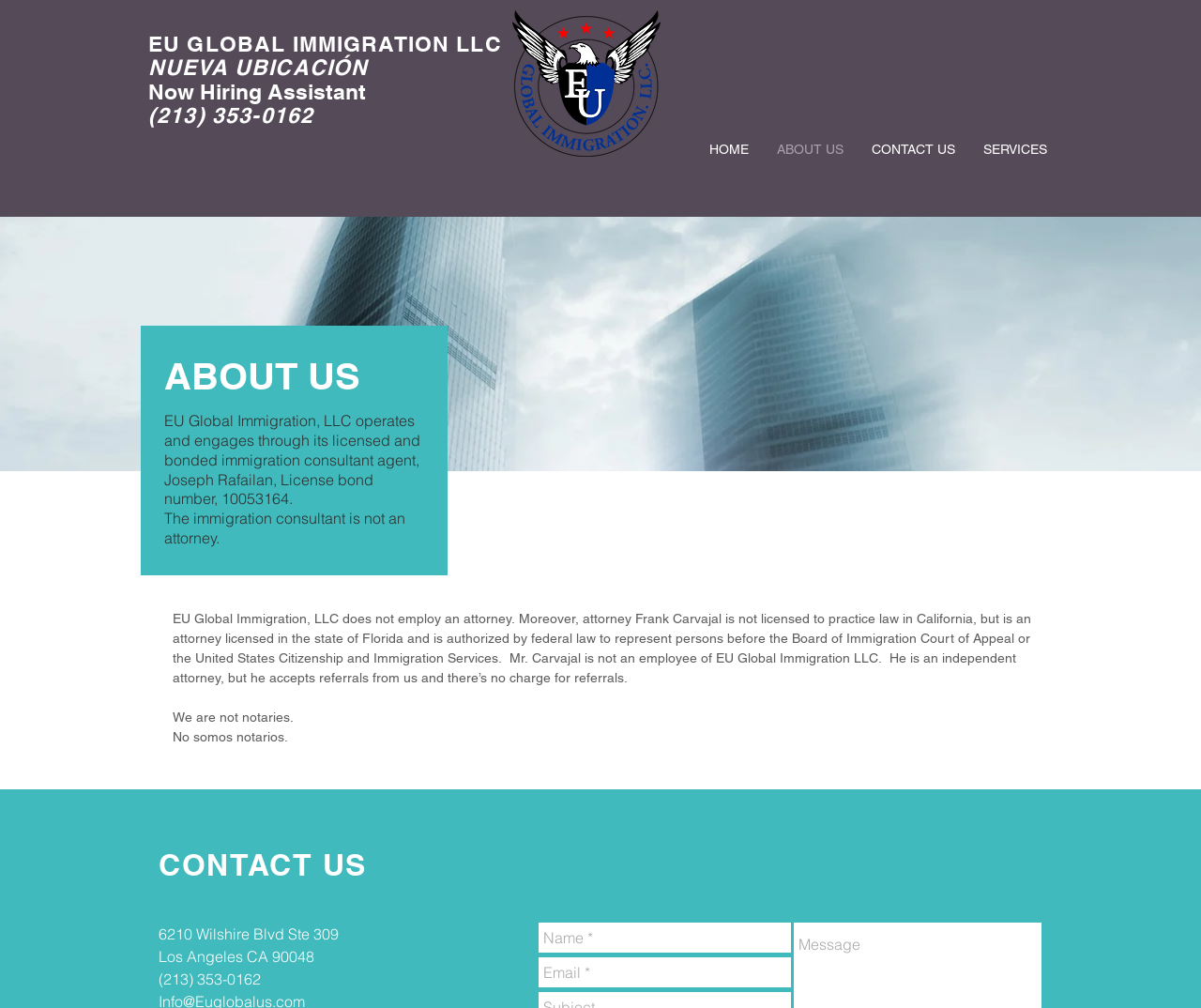What is the purpose of the company?
Give a detailed response to the question by analyzing the screenshot.

The purpose of the company can be inferred from the text 'EU Global Immigration, LLC operates and engages through its licensed and bonded immigration consultant agent...' which suggests that the company provides immigration services.